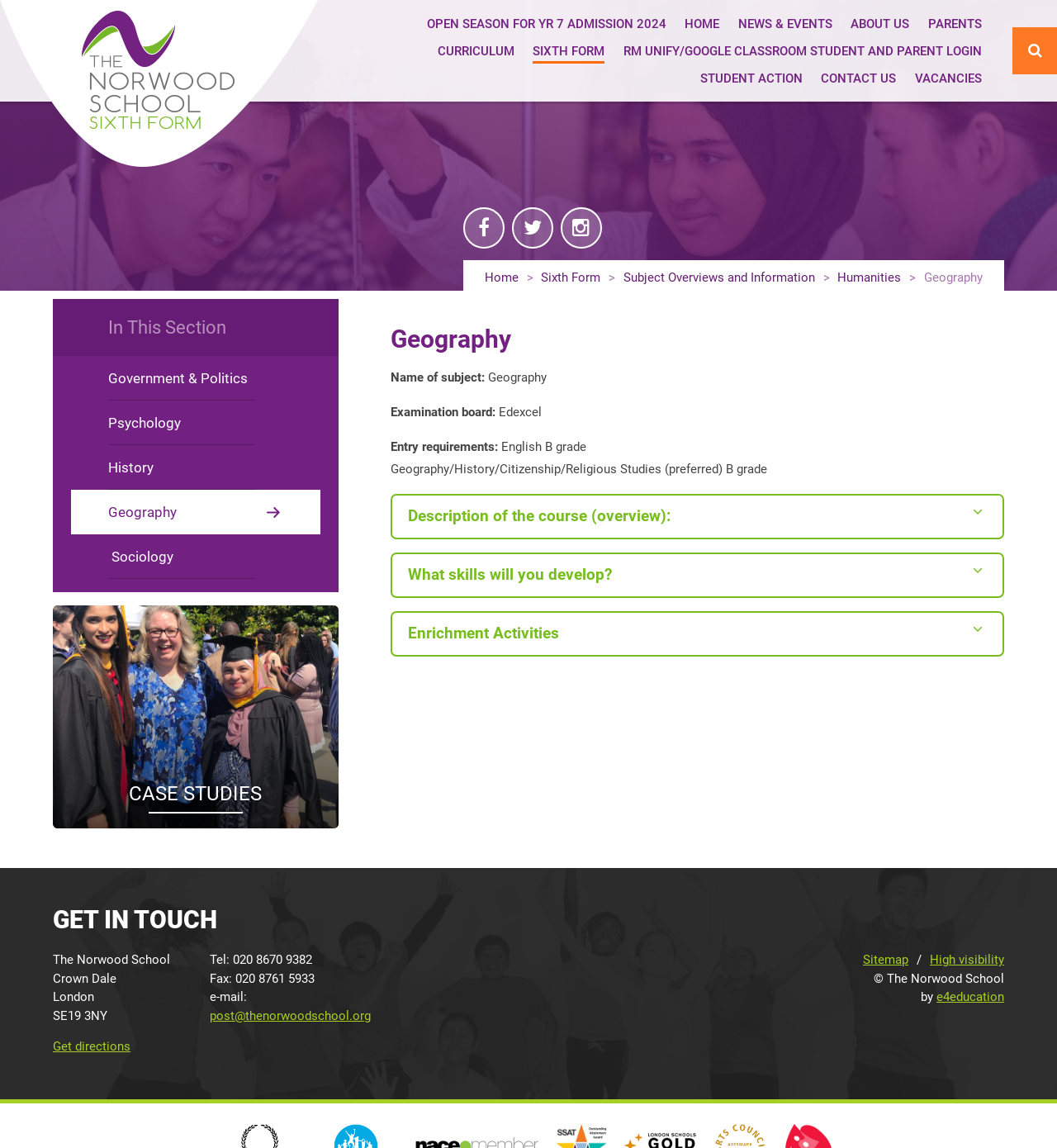Show the bounding box coordinates of the region that should be clicked to follow the instruction: "Search for something."

[0.958, 0.023, 1.0, 0.064]